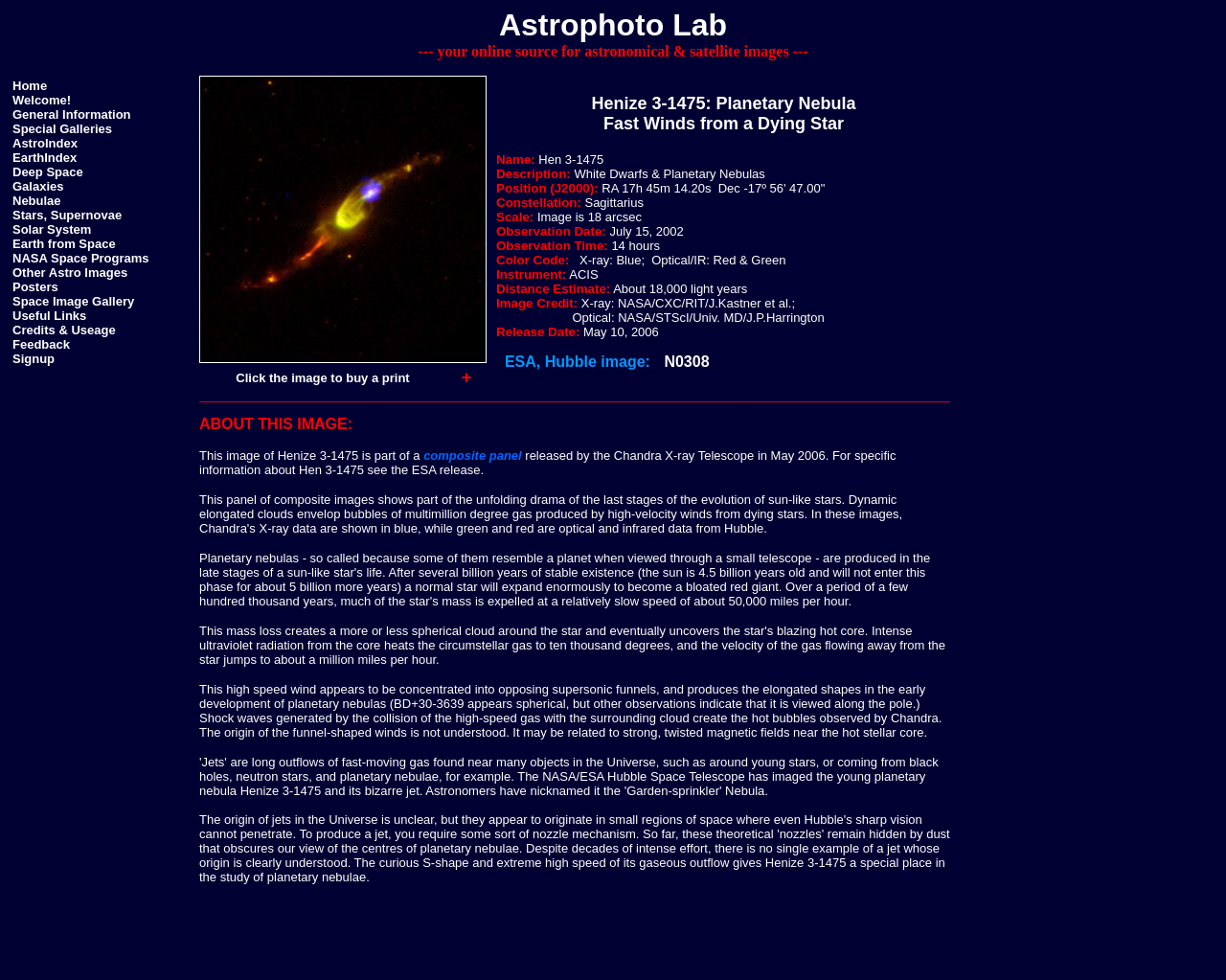What is the name of the dying star in the image?
Look at the image and respond with a one-word or short phrase answer.

Henize 3-1475